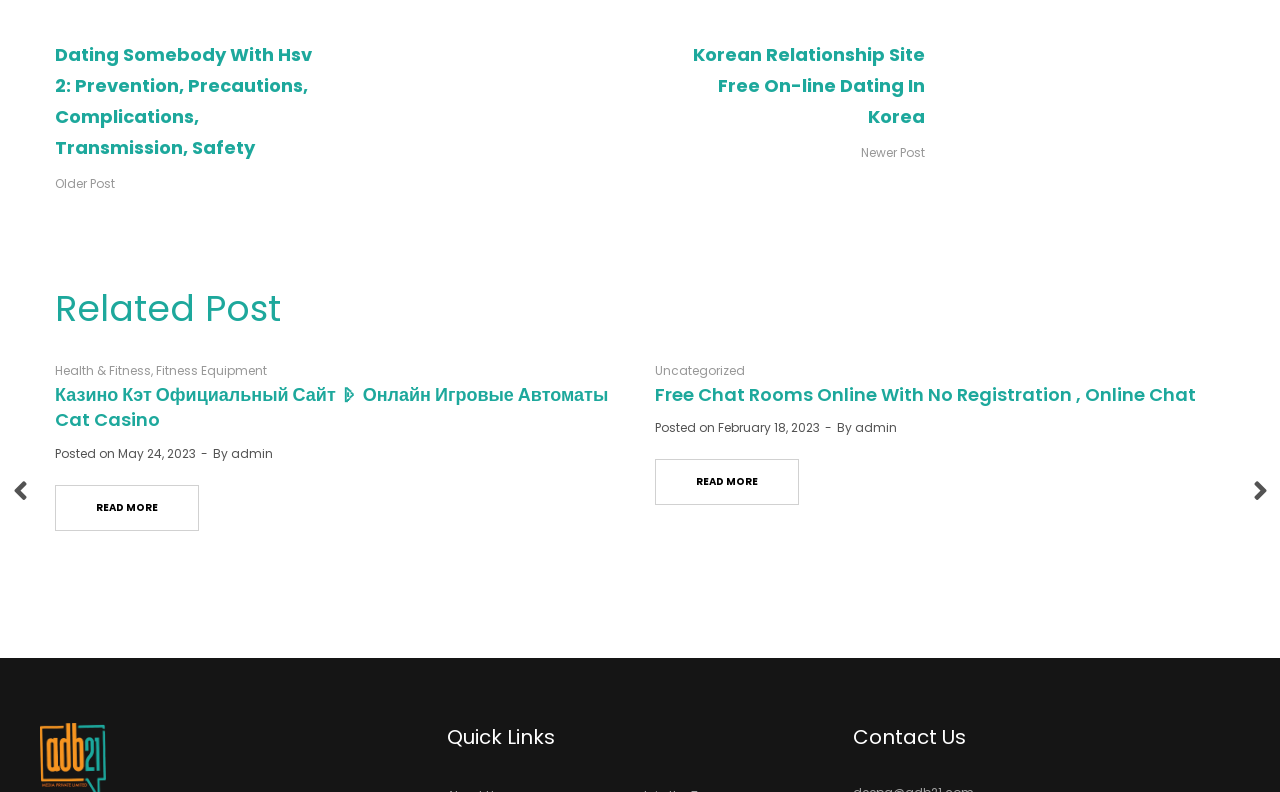Determine the coordinates of the bounding box that should be clicked to complete the instruction: "Visit the 'Dating Somebody With Hsv 2' post". The coordinates should be represented by four float numbers between 0 and 1: [left, top, right, bottom].

[0.043, 0.051, 0.247, 0.245]